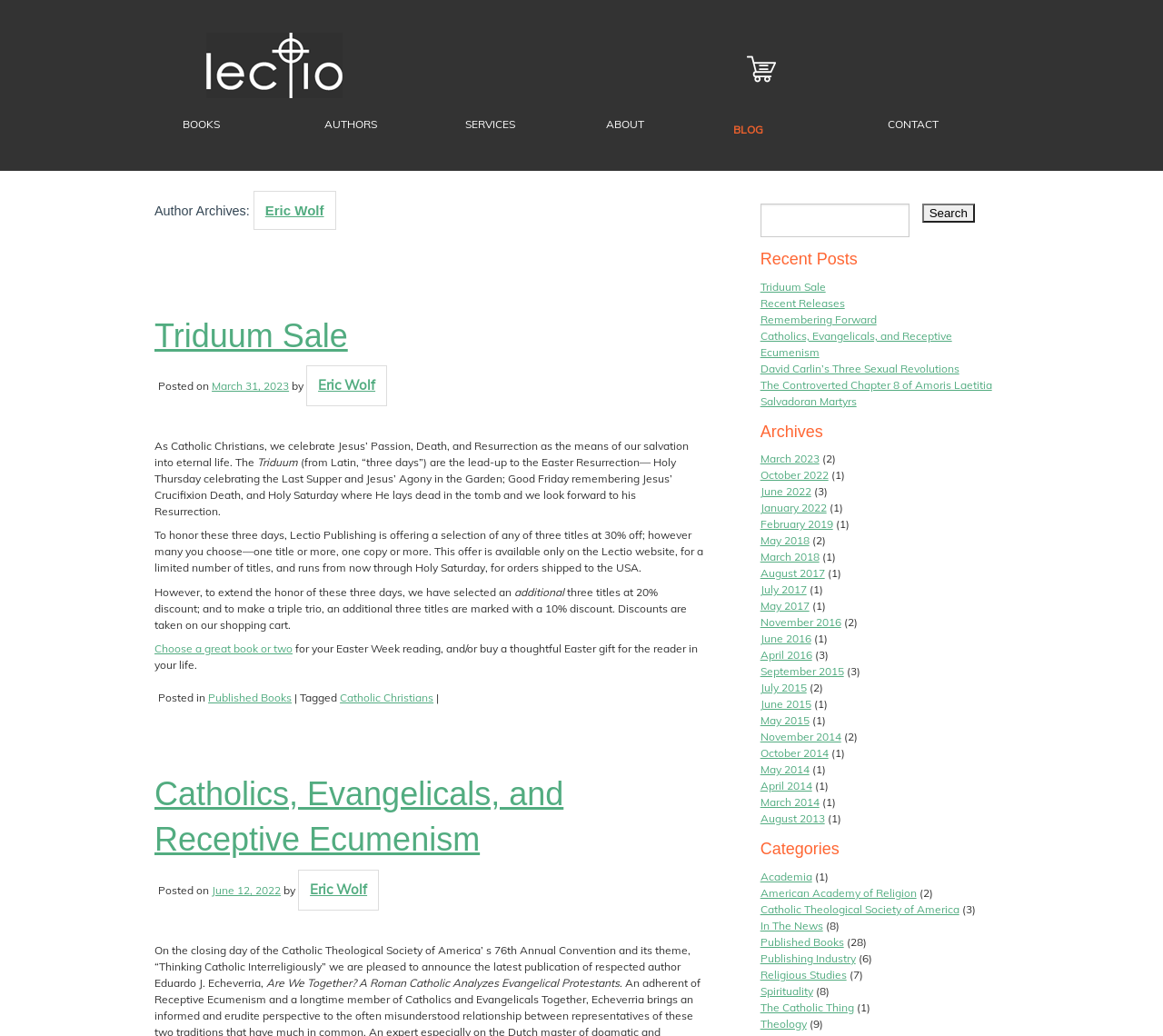Answer the question using only a single word or phrase: 
What is the discount offered on three titles?

30% off